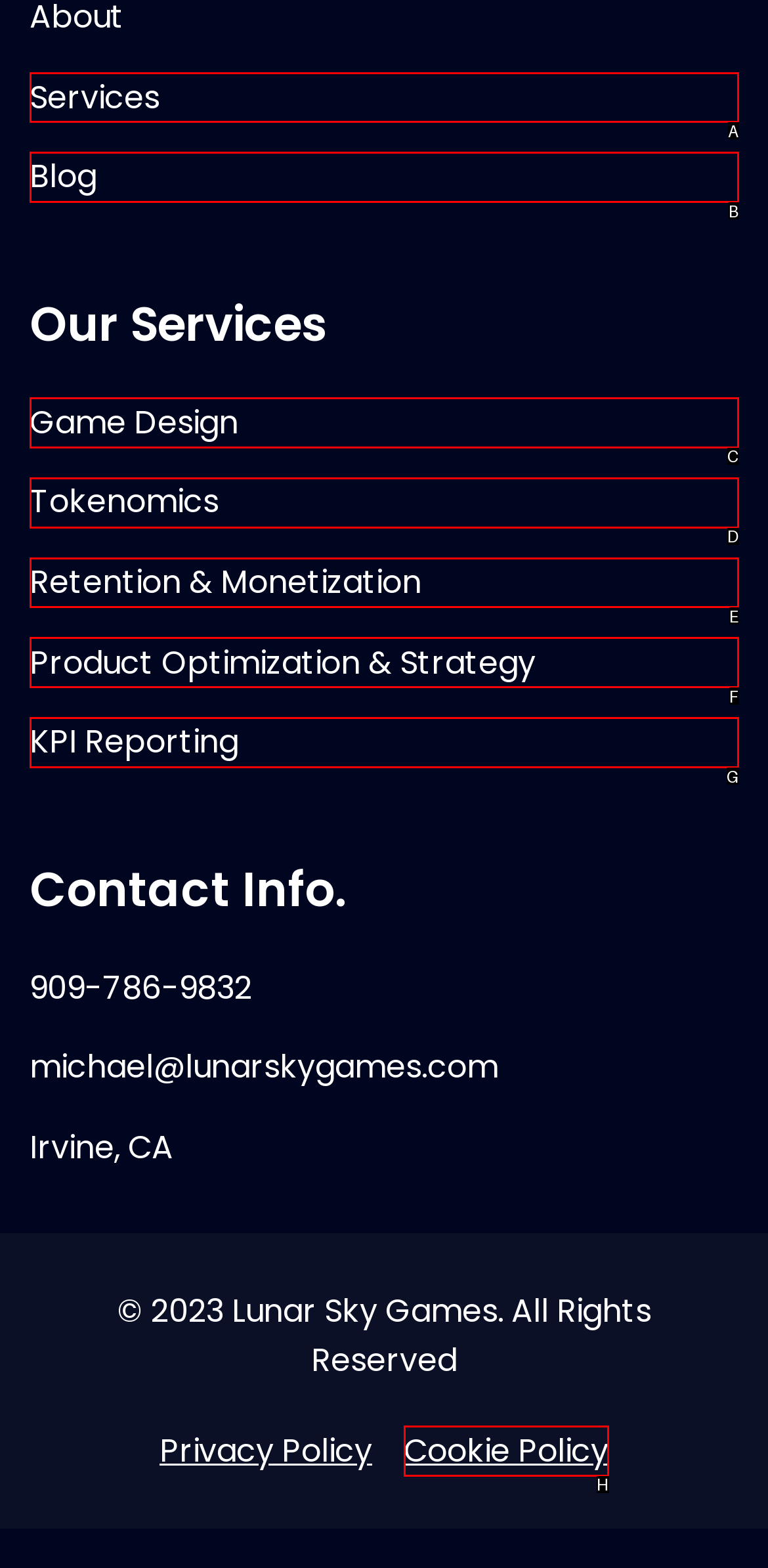Identify the HTML element that corresponds to the following description: Retention & Monetization. Provide the letter of the correct option from the presented choices.

E